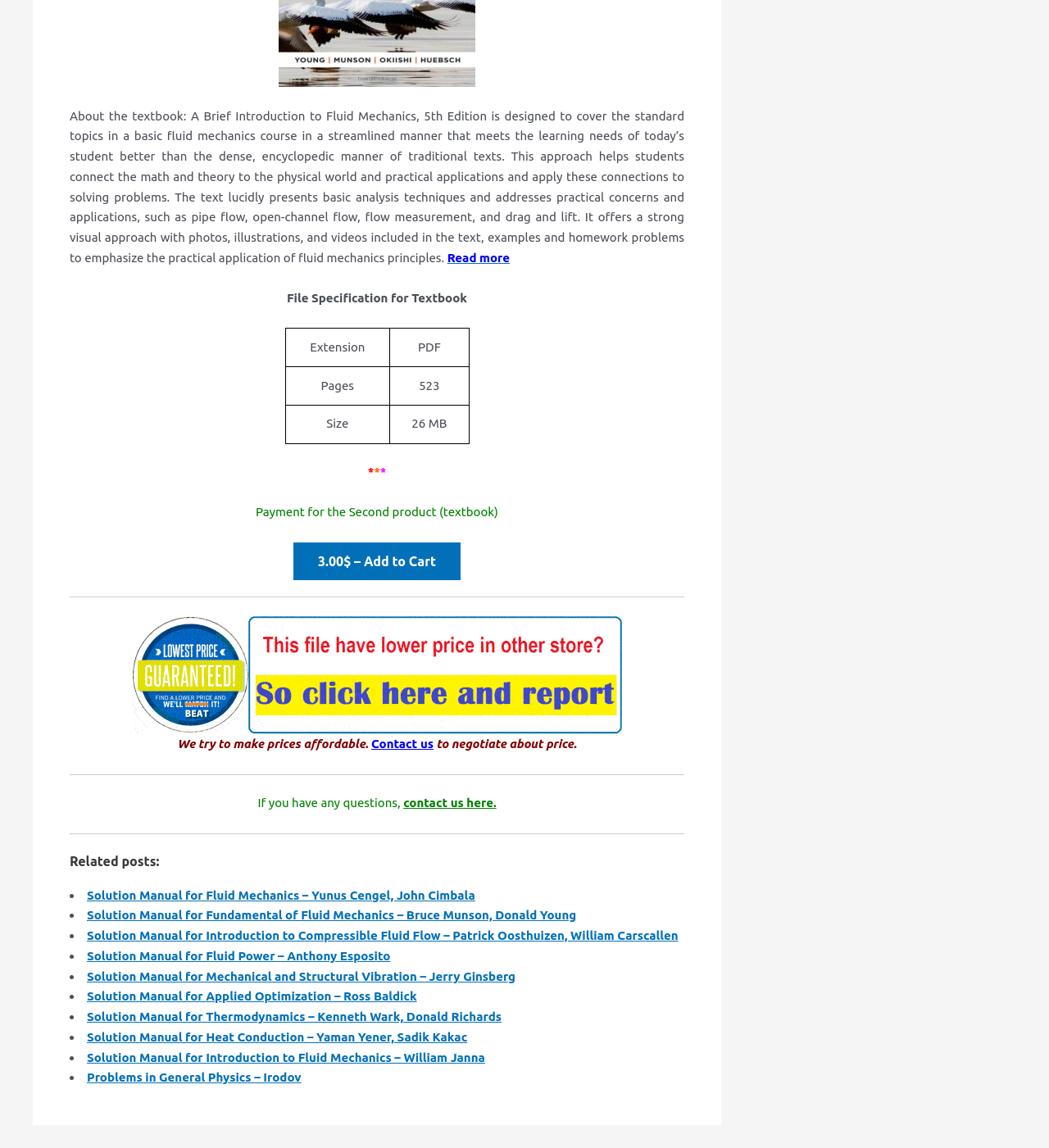Provide a thorough and detailed response to the question by examining the image: 
What is the guarantee offered by unihelp.xyz?

The guarantee offered by unihelp.xyz is mentioned in the link 'Lowest Price Guaranteed on unihelp.xyz', which promises the lowest price for the textbook.